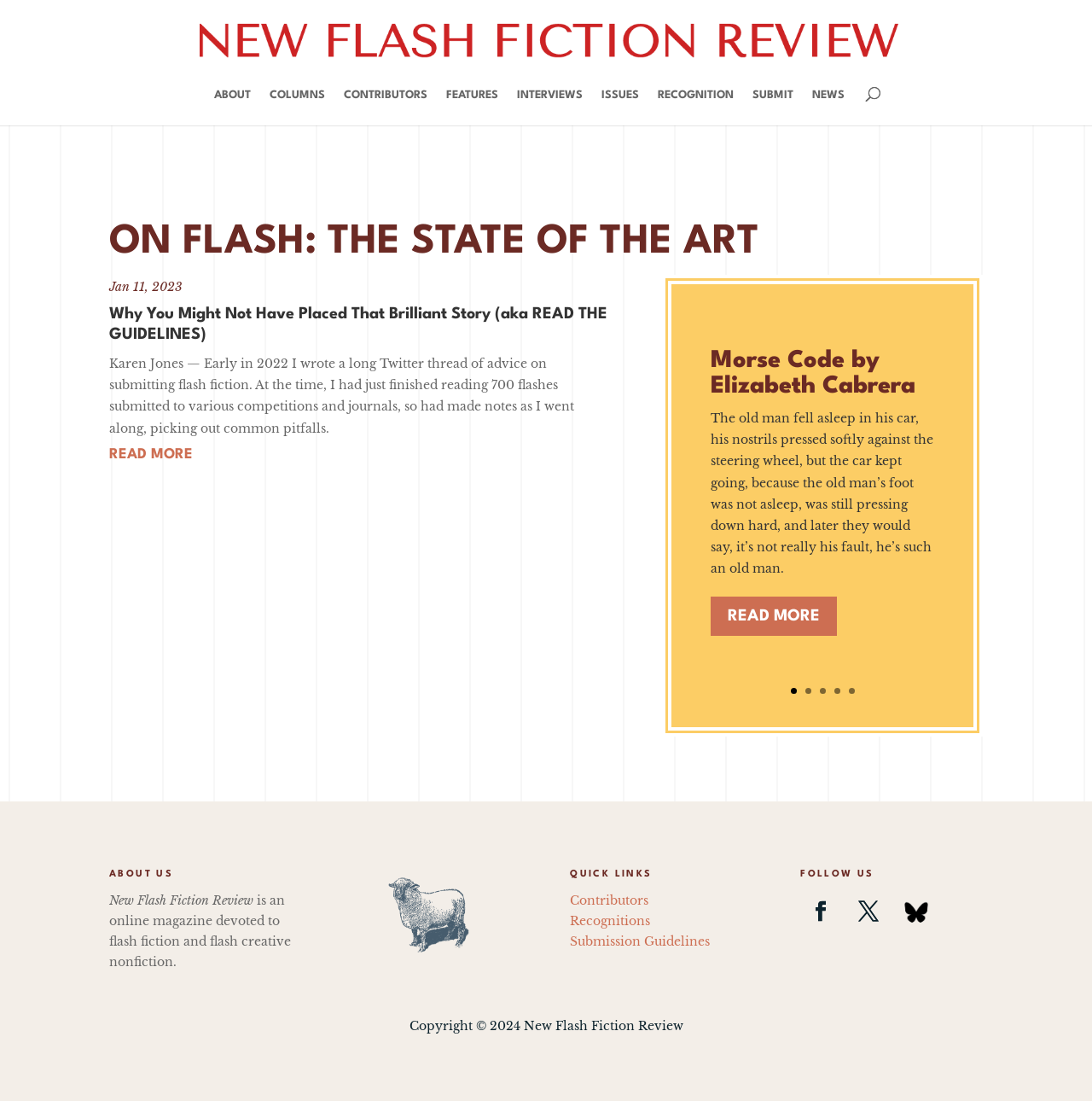Identify the bounding box of the UI element that matches this description: "News".

[0.743, 0.081, 0.773, 0.114]